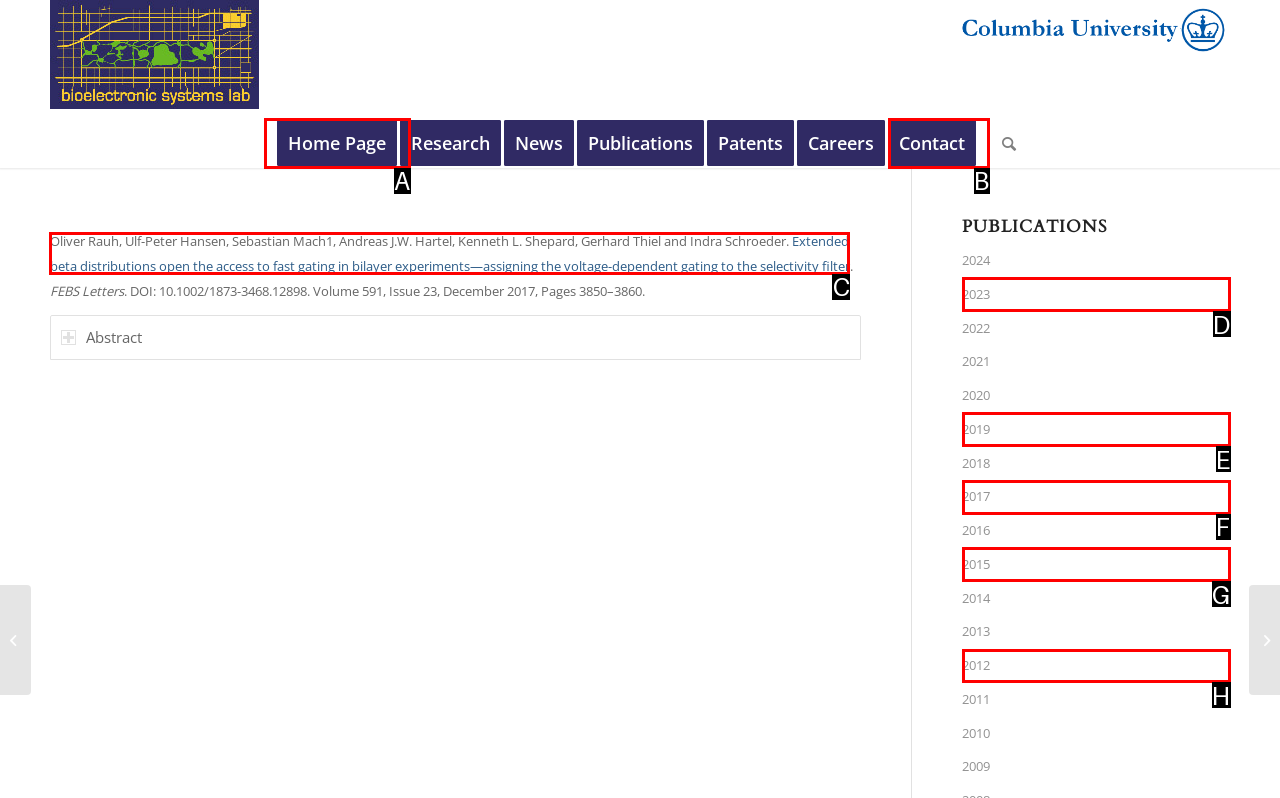Provide the letter of the HTML element that you need to click on to perform the task: View the publication details.
Answer with the letter corresponding to the correct option.

C